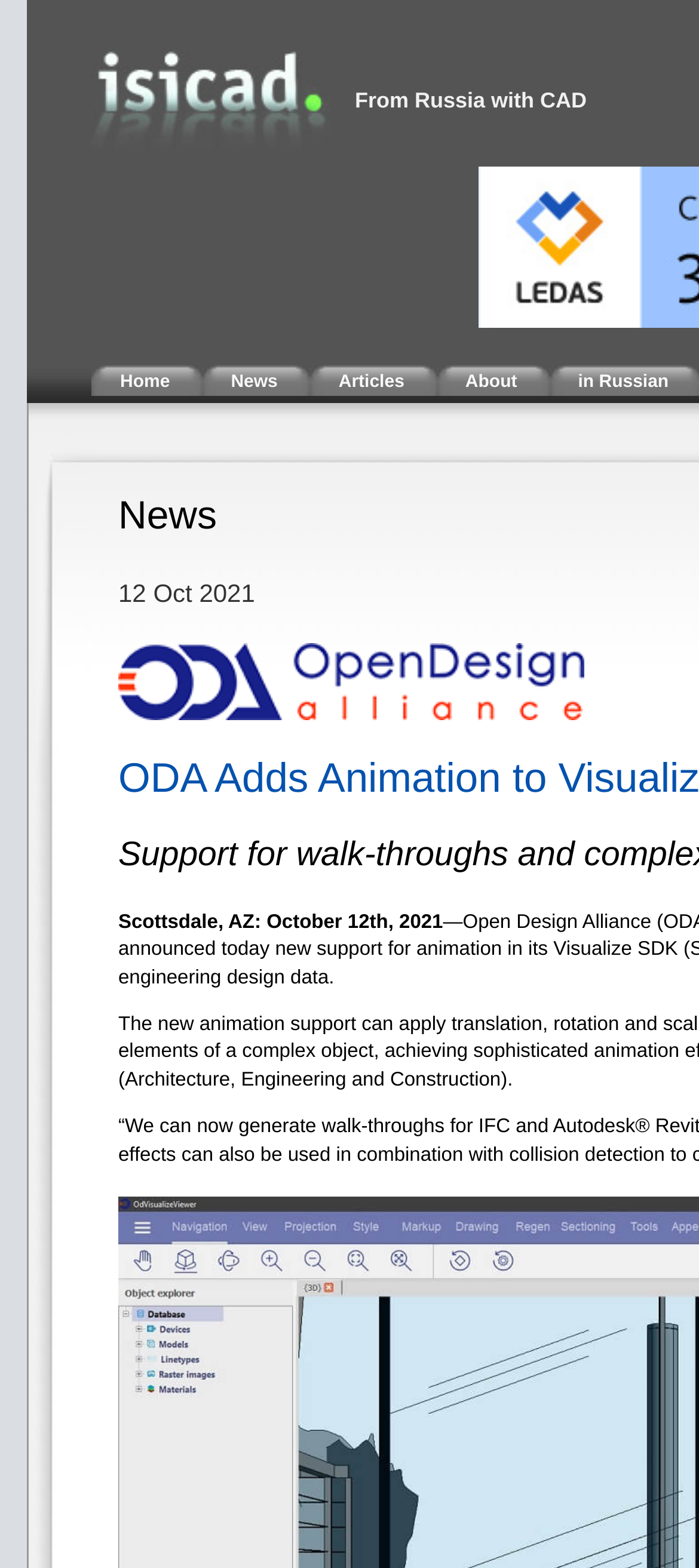Provide a brief response to the question below using a single word or phrase: 
What is the theme of the image at the top of the webpage?

CAD